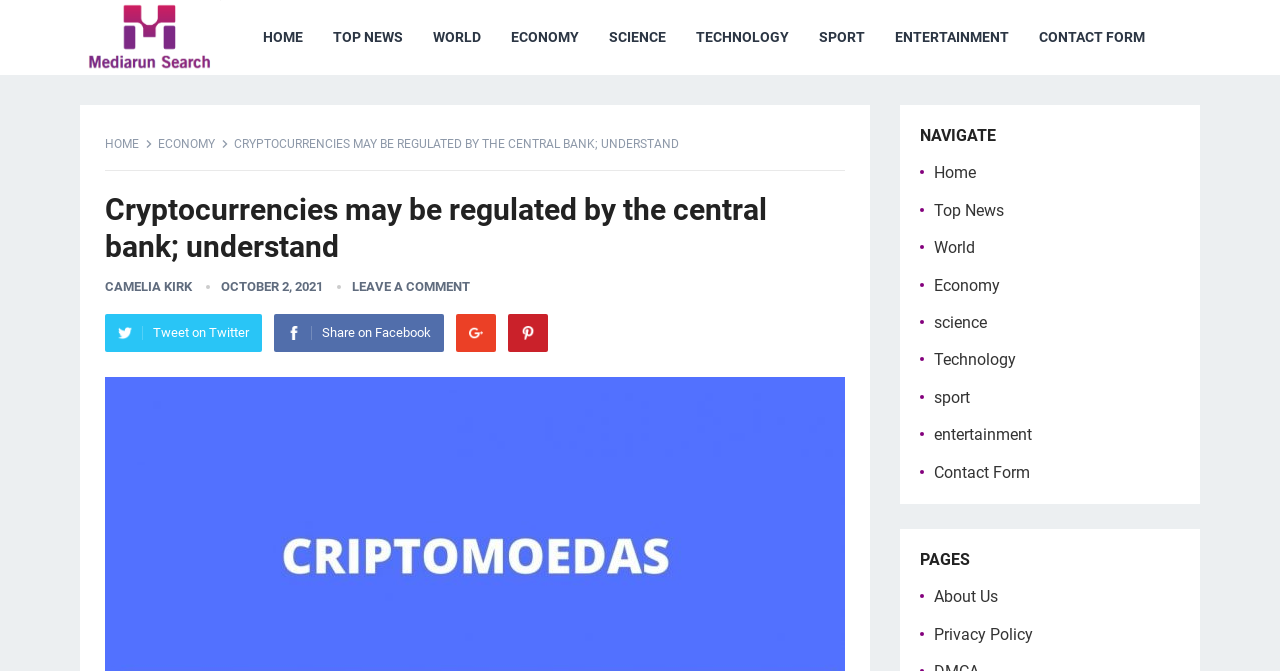Please find the bounding box coordinates in the format (top-left x, top-left y, bottom-right x, bottom-right y) for the given element description. Ensure the coordinates are floating point numbers between 0 and 1. Description: Top News

[0.249, 0.0, 0.327, 0.112]